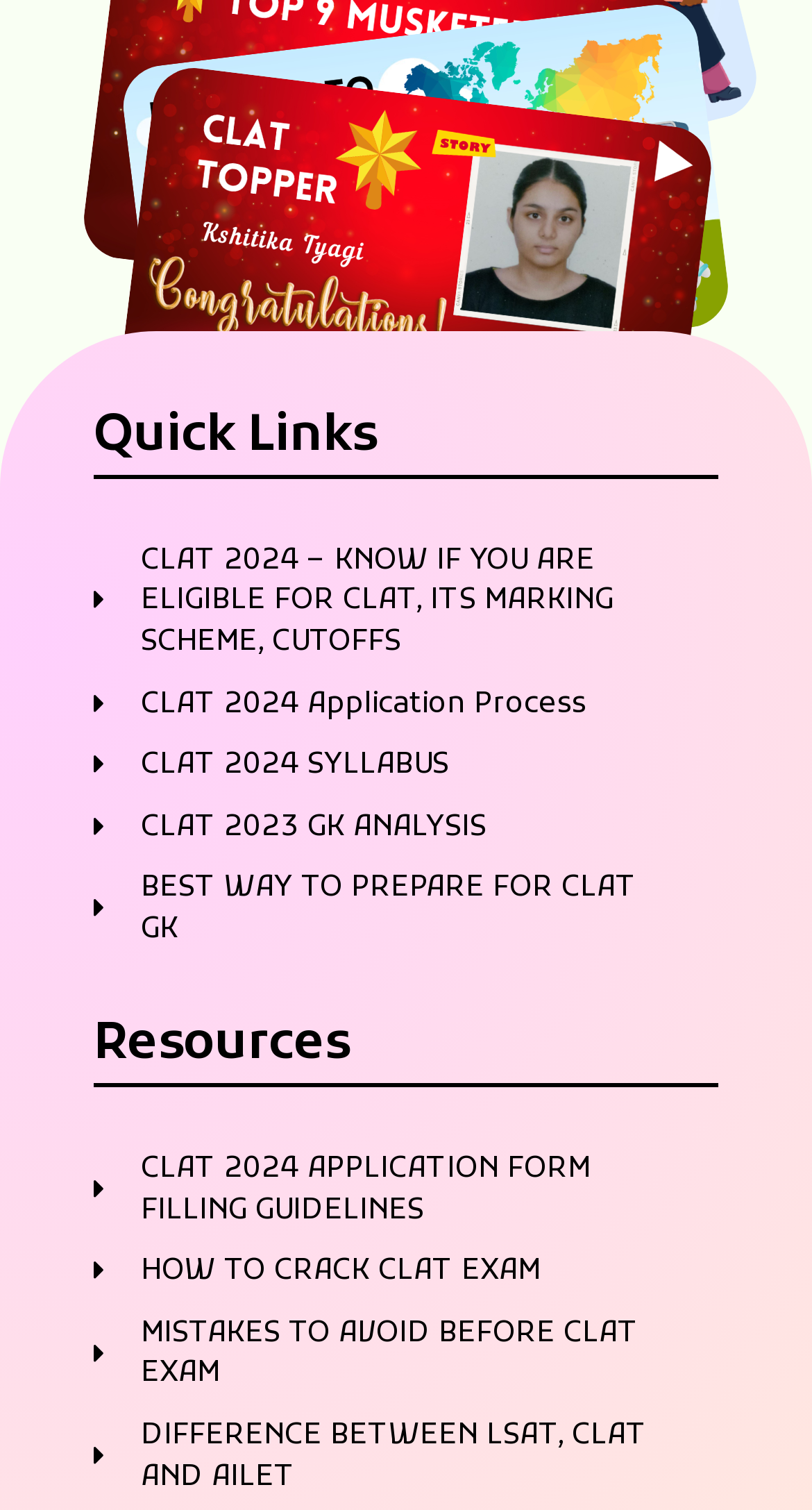How many characters are in the text of the first link under 'Quick Links'?
Give a thorough and detailed response to the question.

I found the first link element under 'Quick Links' at coordinates [0.115, 0.358, 0.838, 0.439] with the text 'CLAT 2024 – KNOW IF YOU ARE ELIGIBLE FOR CLAT, ITS MARKING SCHEME, CUTOFFS'. Then, I counted the number of characters in this text, which is 63.